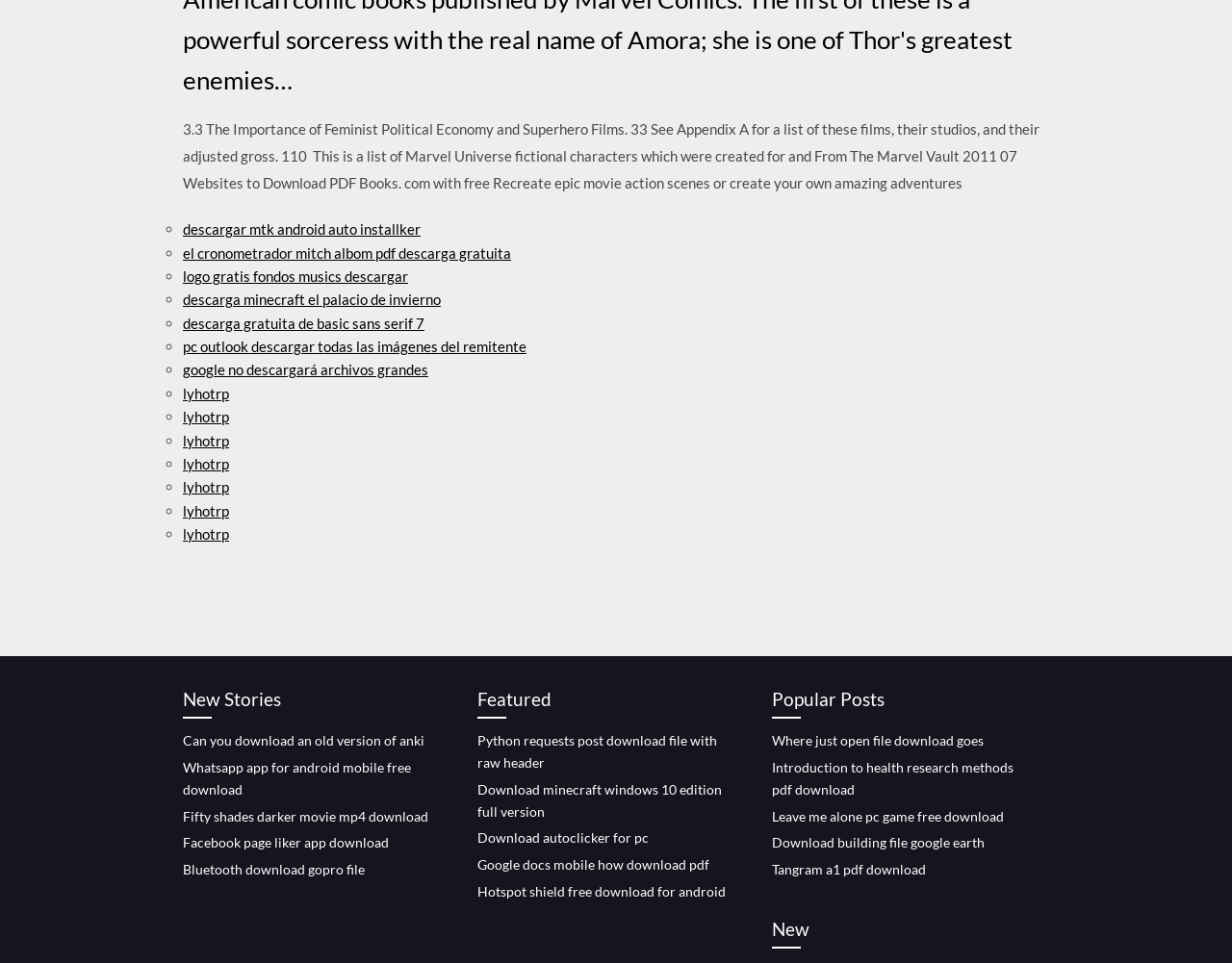Please determine the bounding box coordinates of the element to click in order to execute the following instruction: "Click the link to download Hotspot Shield for Android". The coordinates should be four float numbers between 0 and 1, specified as [left, top, right, bottom].

[0.388, 0.917, 0.589, 0.934]